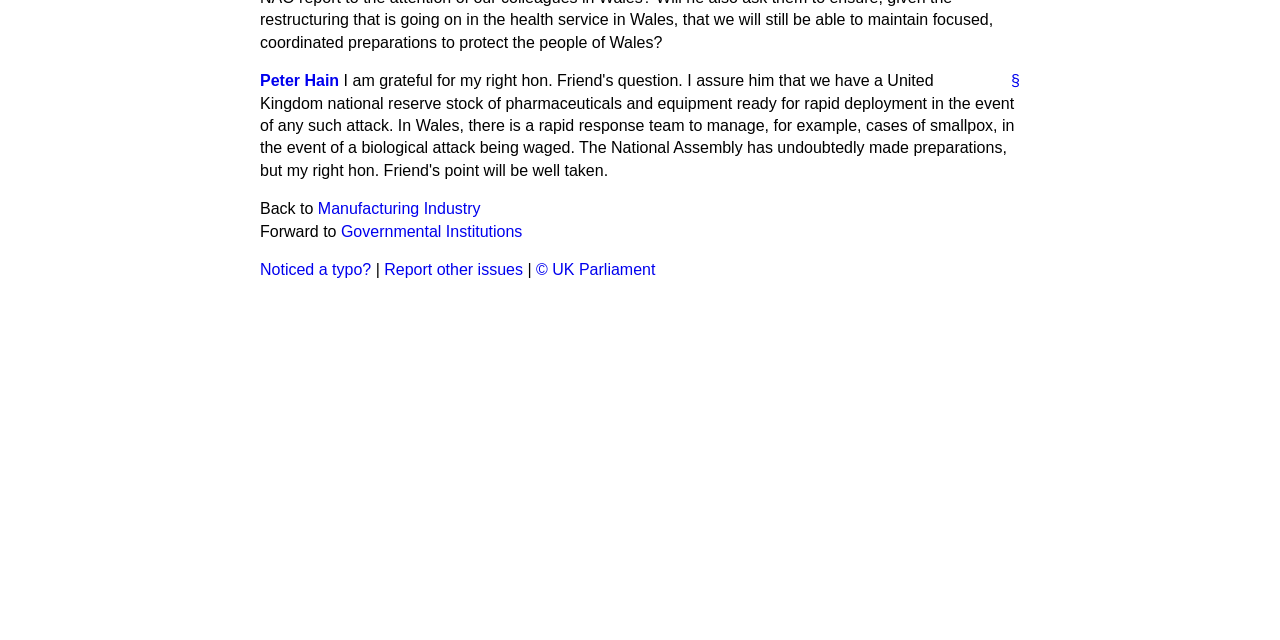Locate the bounding box of the UI element described in the following text: "§".

[0.777, 0.11, 0.797, 0.145]